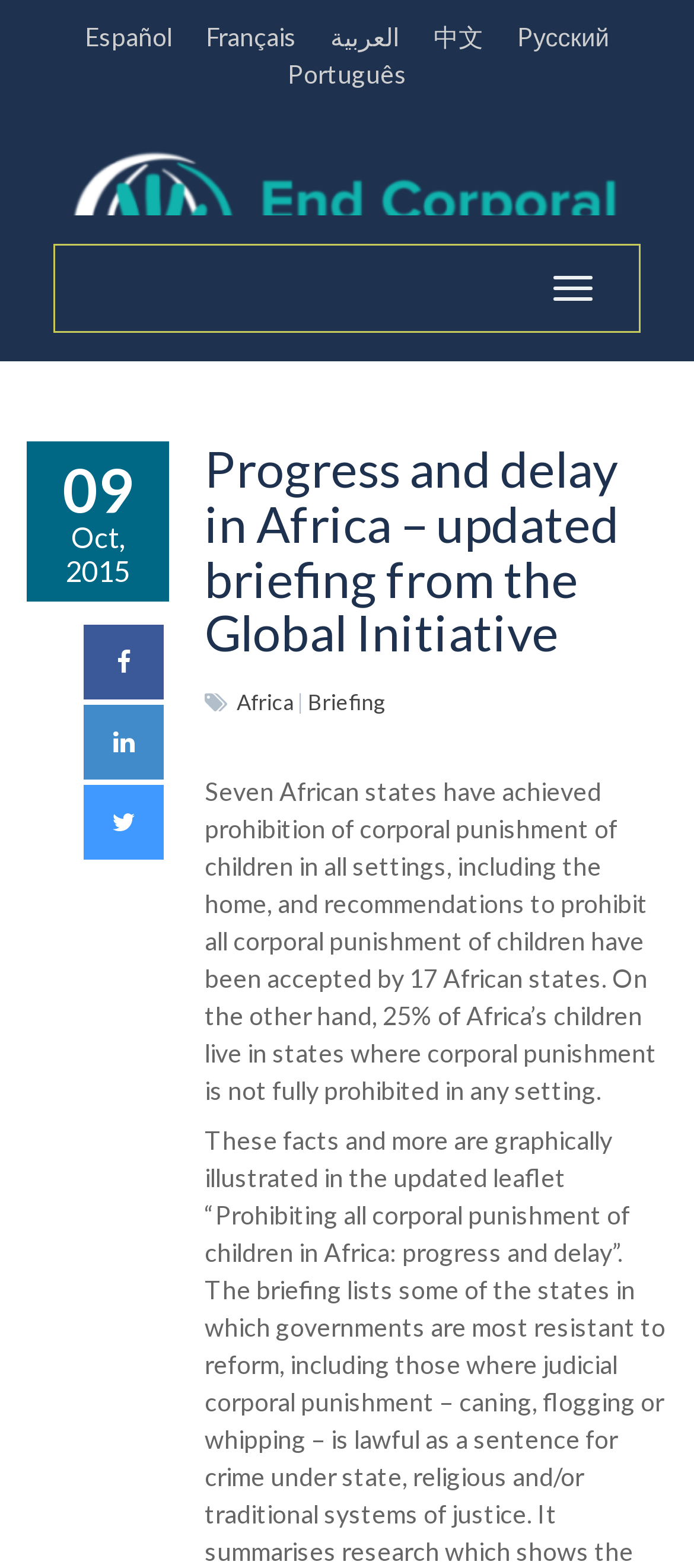Answer the question with a single word or phrase: 
What languages are available on this webpage?

Multiple languages